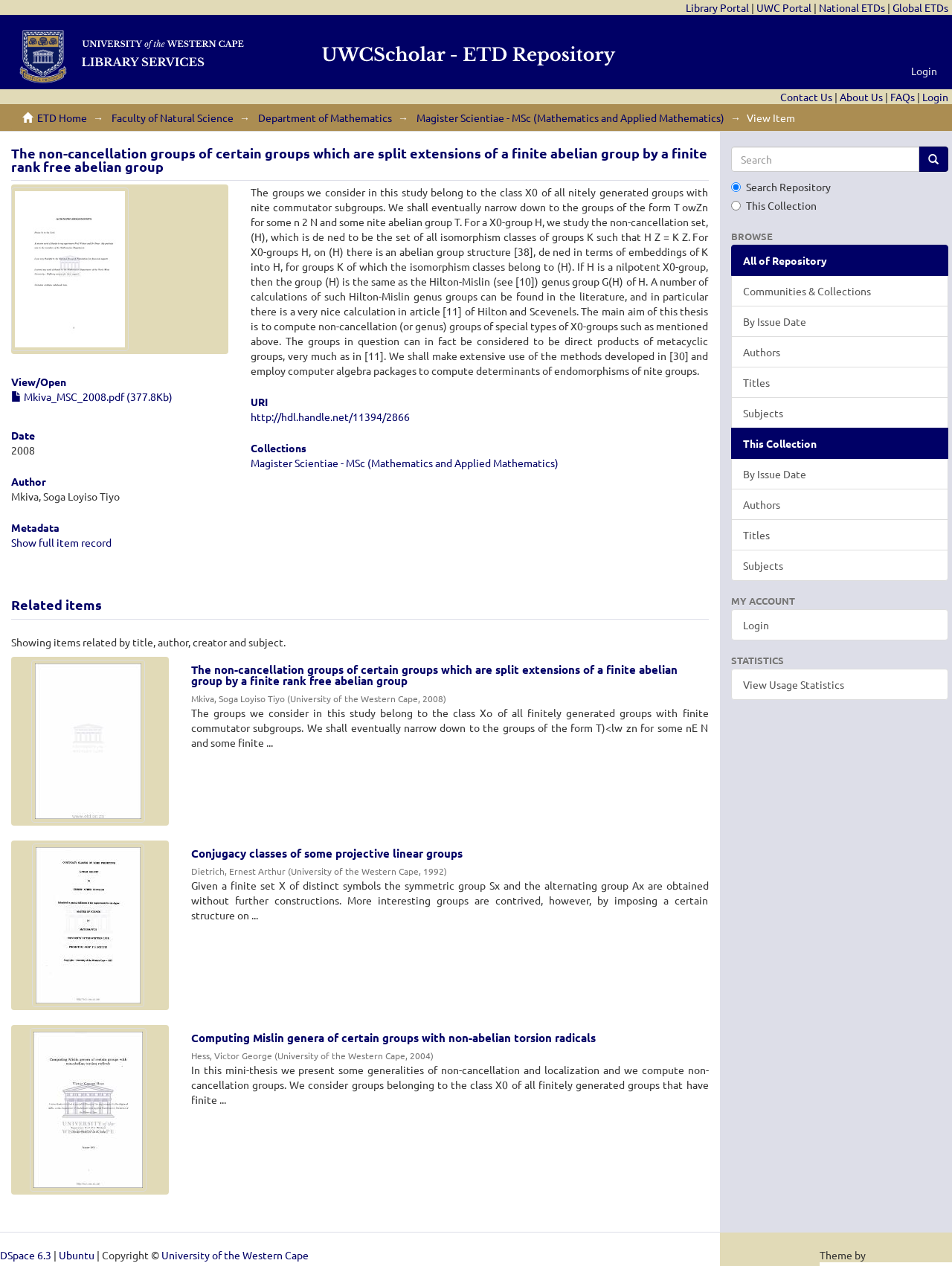Please determine the bounding box coordinates for the element that should be clicked to follow these instructions: "Click on the 'Home' link".

None